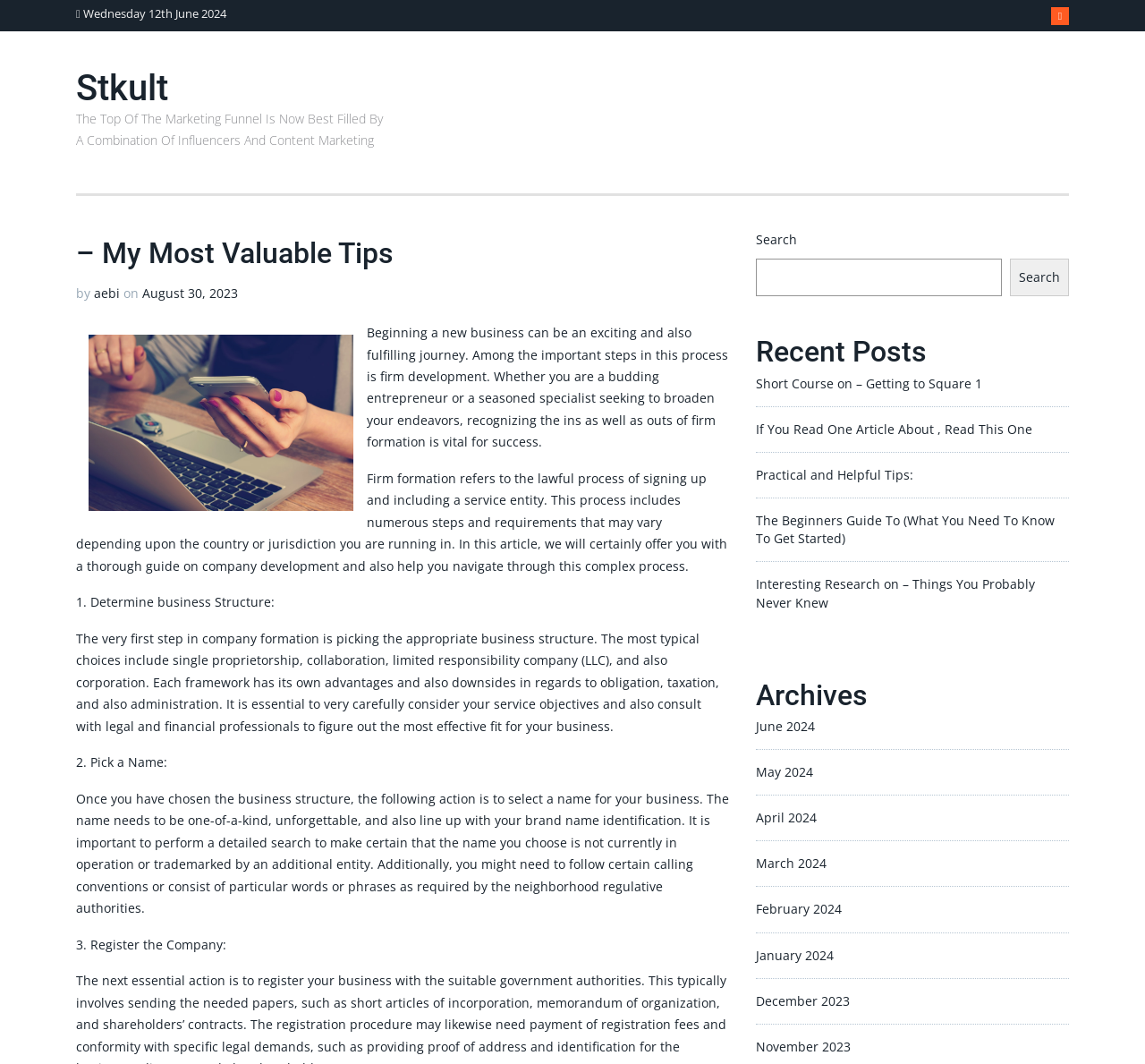By analyzing the image, answer the following question with a detailed response: What is the date displayed at the top of the webpage?

I found the date 'Wednesday 12th June 2024' at the top of the webpage, which is displayed as a static text element.